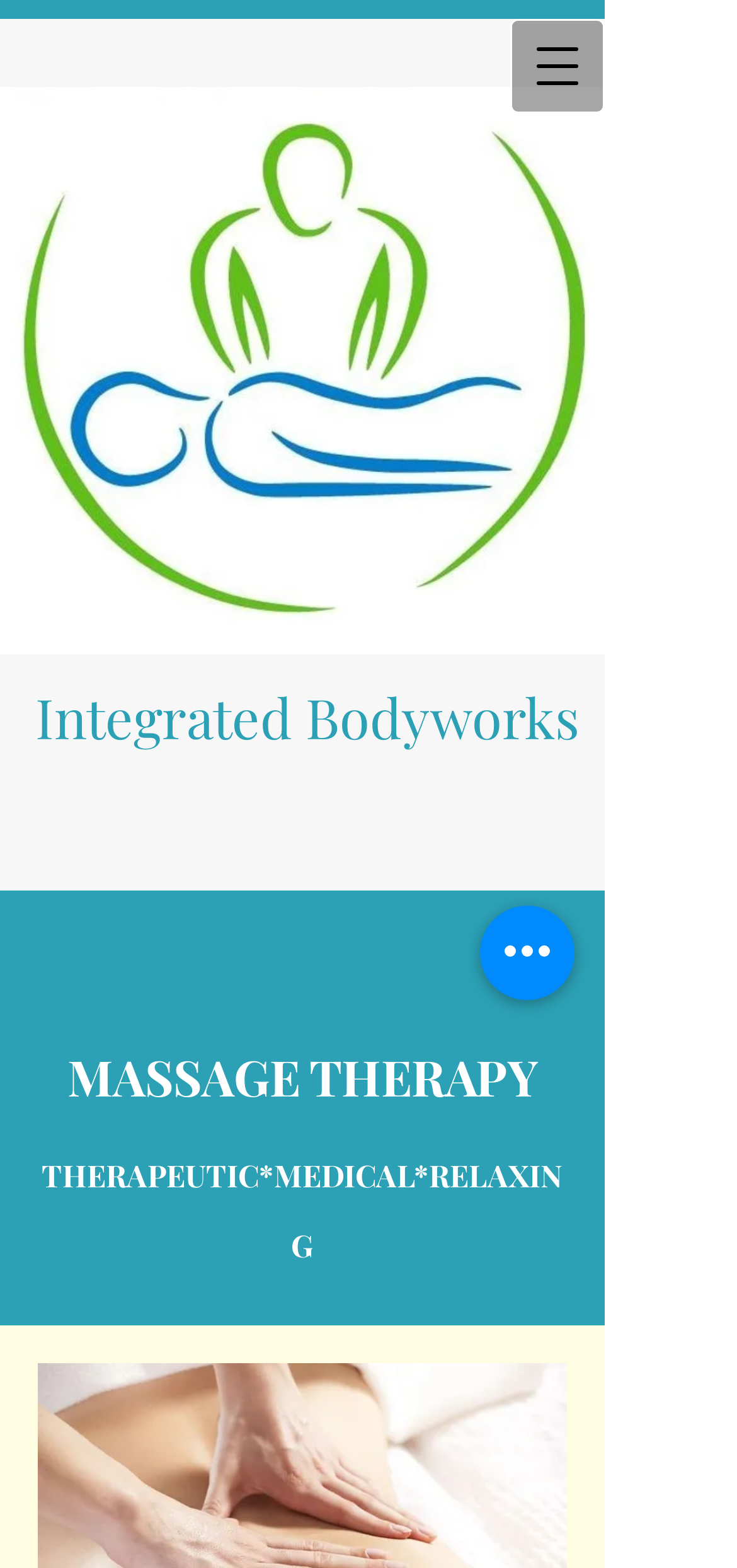Answer the question in a single word or phrase:
What type of therapy is offered?

Massage therapy